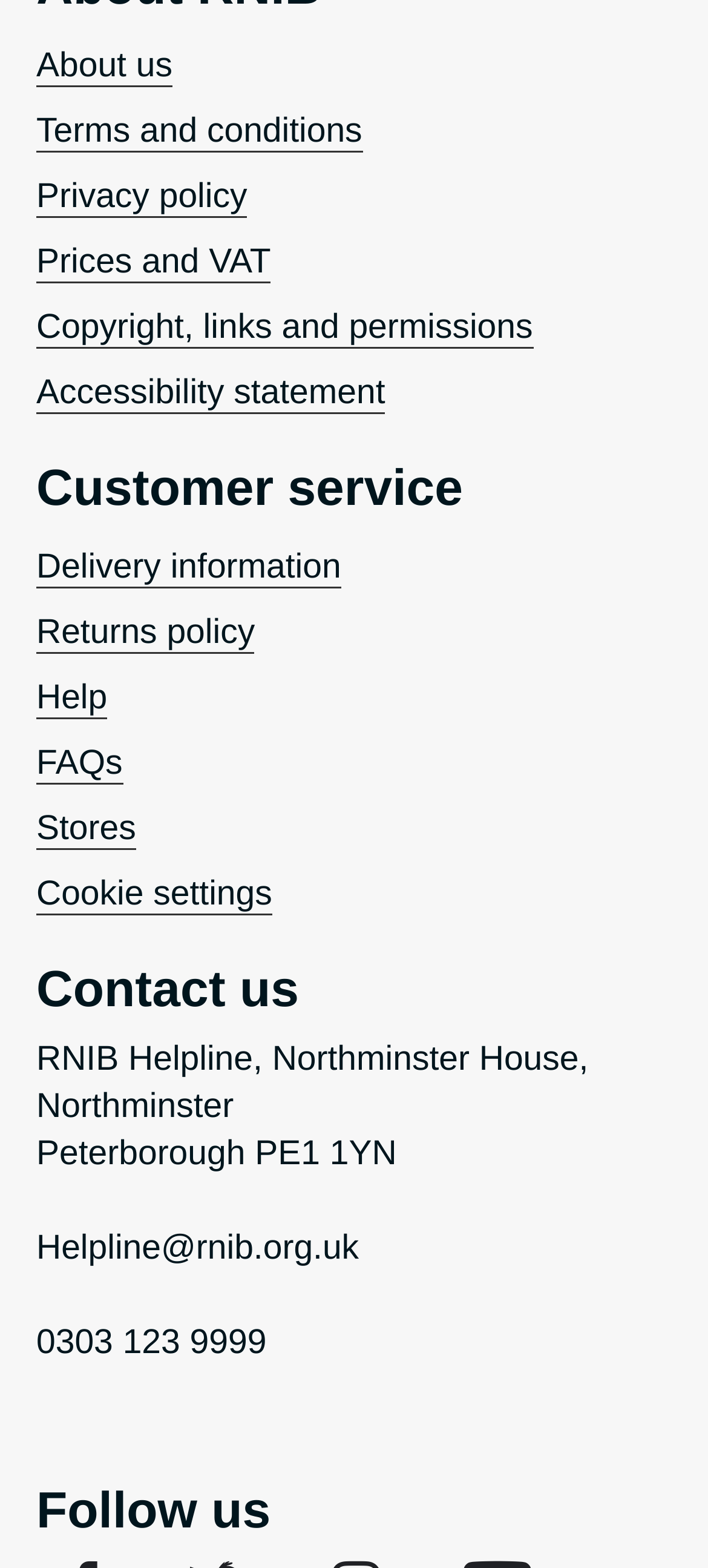Answer the question below in one word or phrase:
What is the email address of the RNIB Helpline?

Helpline@rnib.org.uk